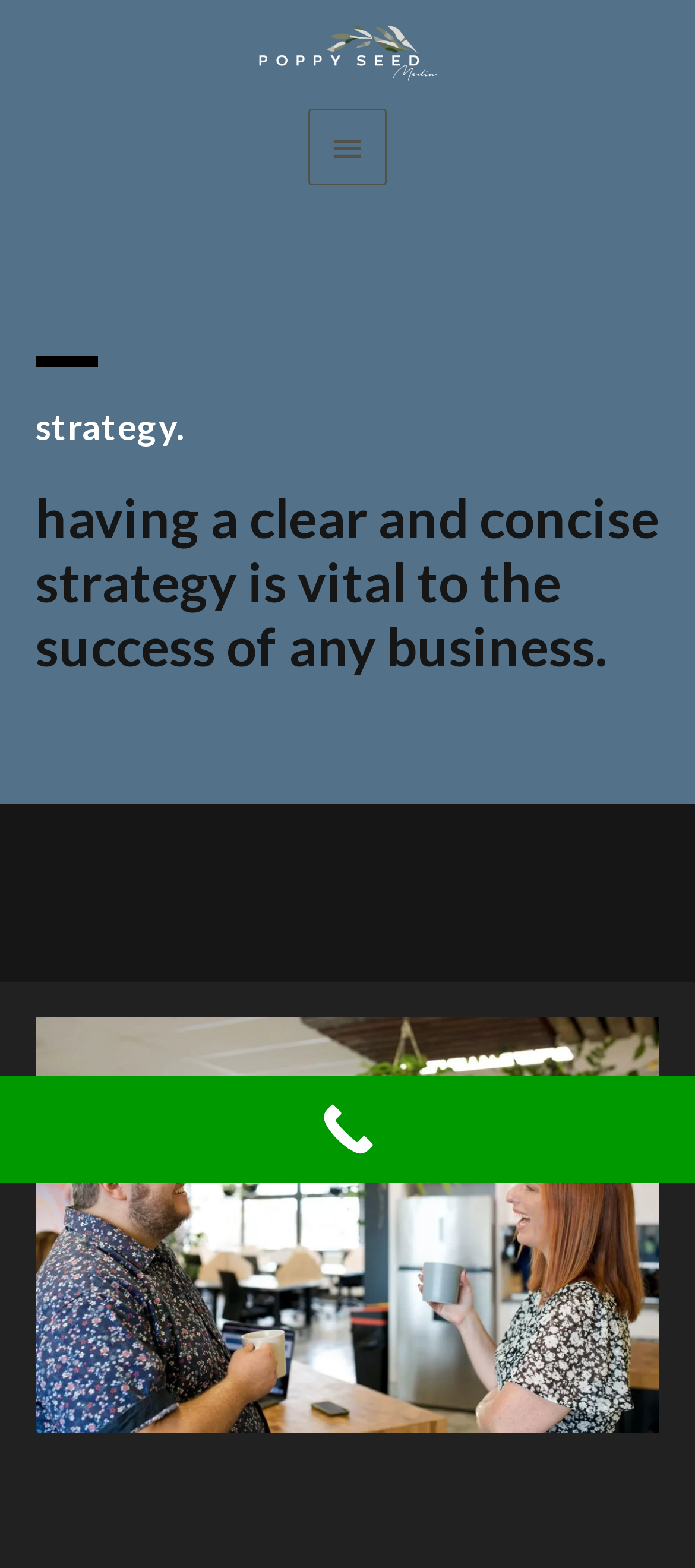Please determine the headline of the webpage and provide its content.

having a clear and concise strategy is vital to the success of any business.